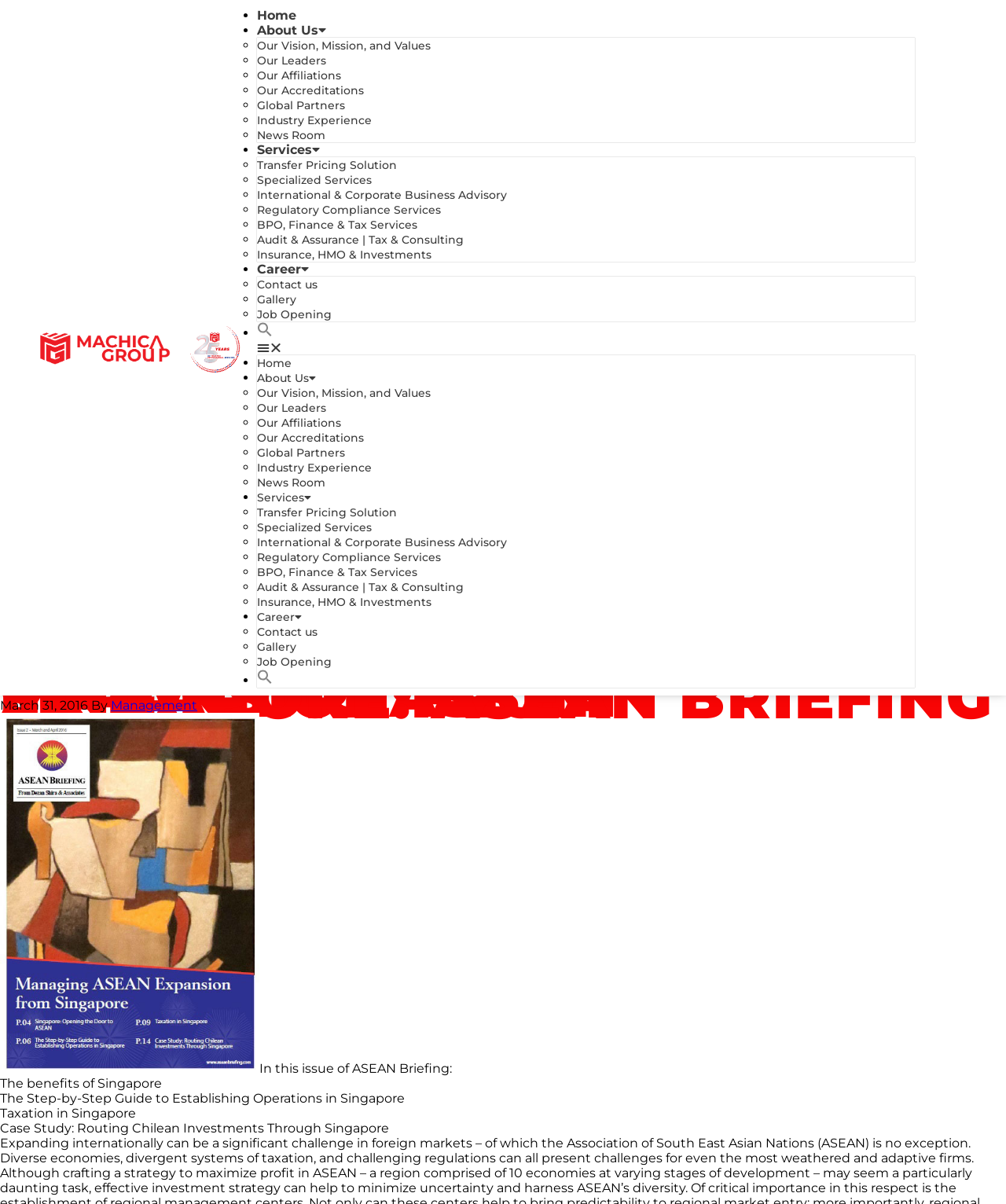Articulate a complete and detailed caption of the webpage elements.

This webpage is about the second issue of ASEAN Briefing Magazine, published in March 2016, which focuses on the benefits of using Singapore as a hub for managing regional operations throughout ASEAN. 

At the top of the page, there is a navigation menu with several links, including "Home", "About Us", "Services", and "Career", each with a dropdown menu containing more specific links. 

Below the navigation menu, there is a header section with a title "MANAGING ASEAN EXPANSION FROM SINGAPORE: ASEAN BRIEFING" and a publication date "March 31, 2016". 

To the right of the header section, there is an image related to ASEAN Briefing March 2016. 

Below the header section, there is a brief introduction to the magazine issue, which summarizes the content of the issue, including the benefits of Singapore, a step-by-step guide to establishing operations in Singapore, taxation in Singapore, and a case study on routing Chilean investments through Singapore. 

The main content of the webpage is a descriptive text that explains the challenges of expanding internationally in foreign markets, specifically in ASEAN, and how Singapore can be used as a hub for managing regional operations.